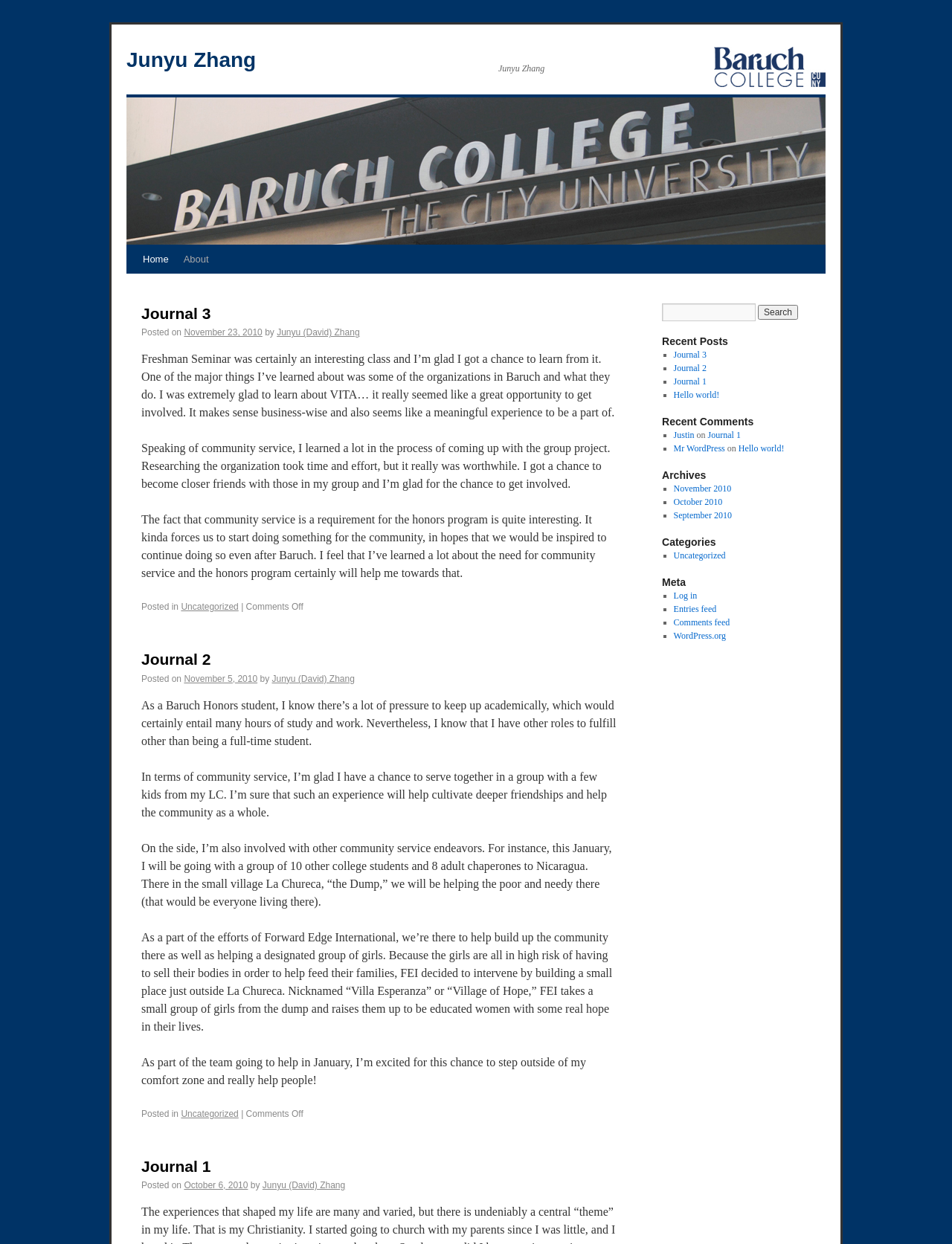Locate the bounding box coordinates of the clickable region to complete the following instruction: "Read recent post Journal 1."

[0.707, 0.302, 0.742, 0.311]